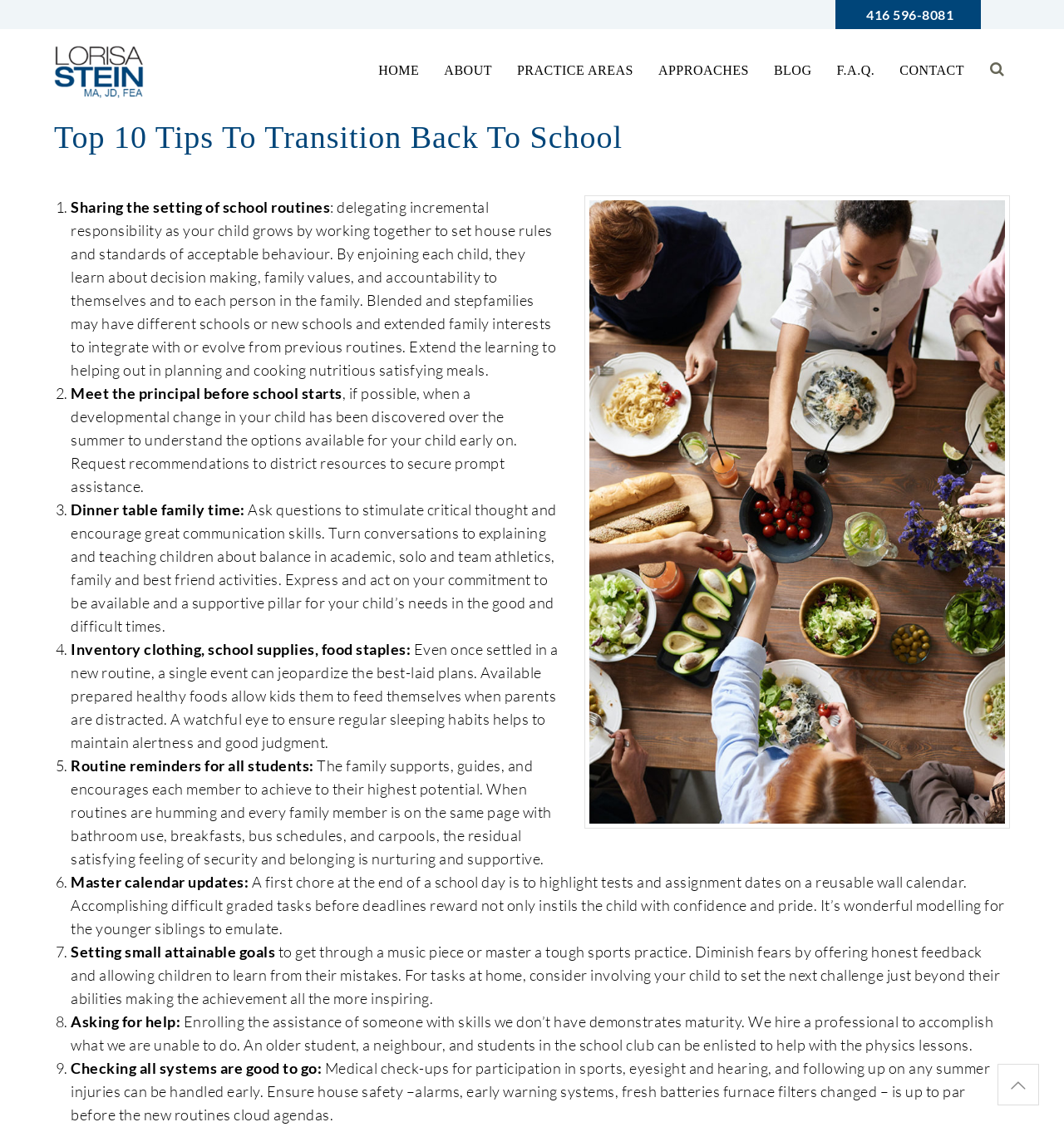Determine the coordinates of the bounding box that should be clicked to complete the instruction: "Open/close search form". The coordinates should be represented by four float numbers between 0 and 1: [left, top, right, bottom].

[0.926, 0.05, 0.949, 0.072]